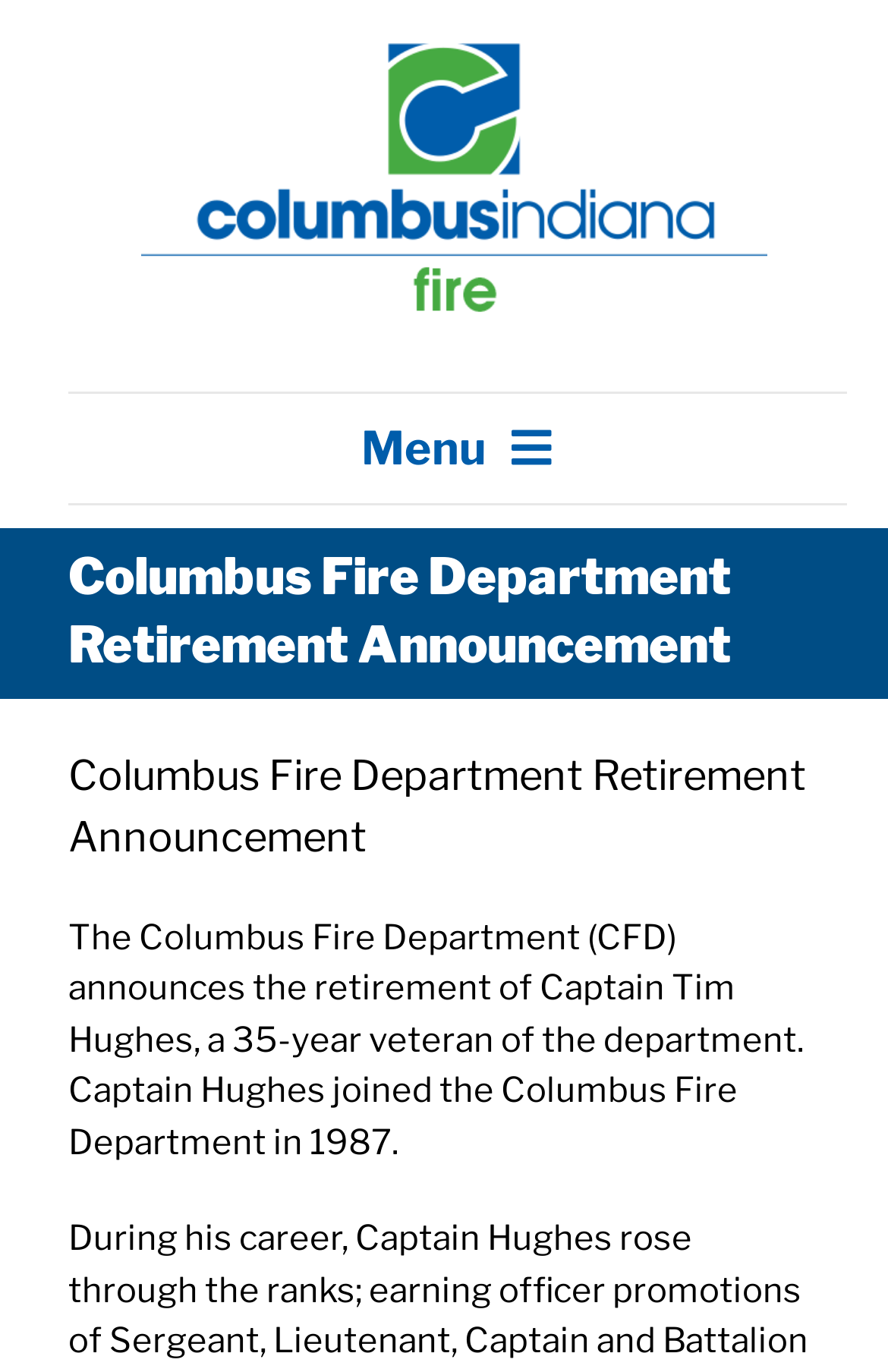Please determine the bounding box coordinates of the section I need to click to accomplish this instruction: "Go to Info & Documents".

[0.0, 0.366, 1.0, 0.474]